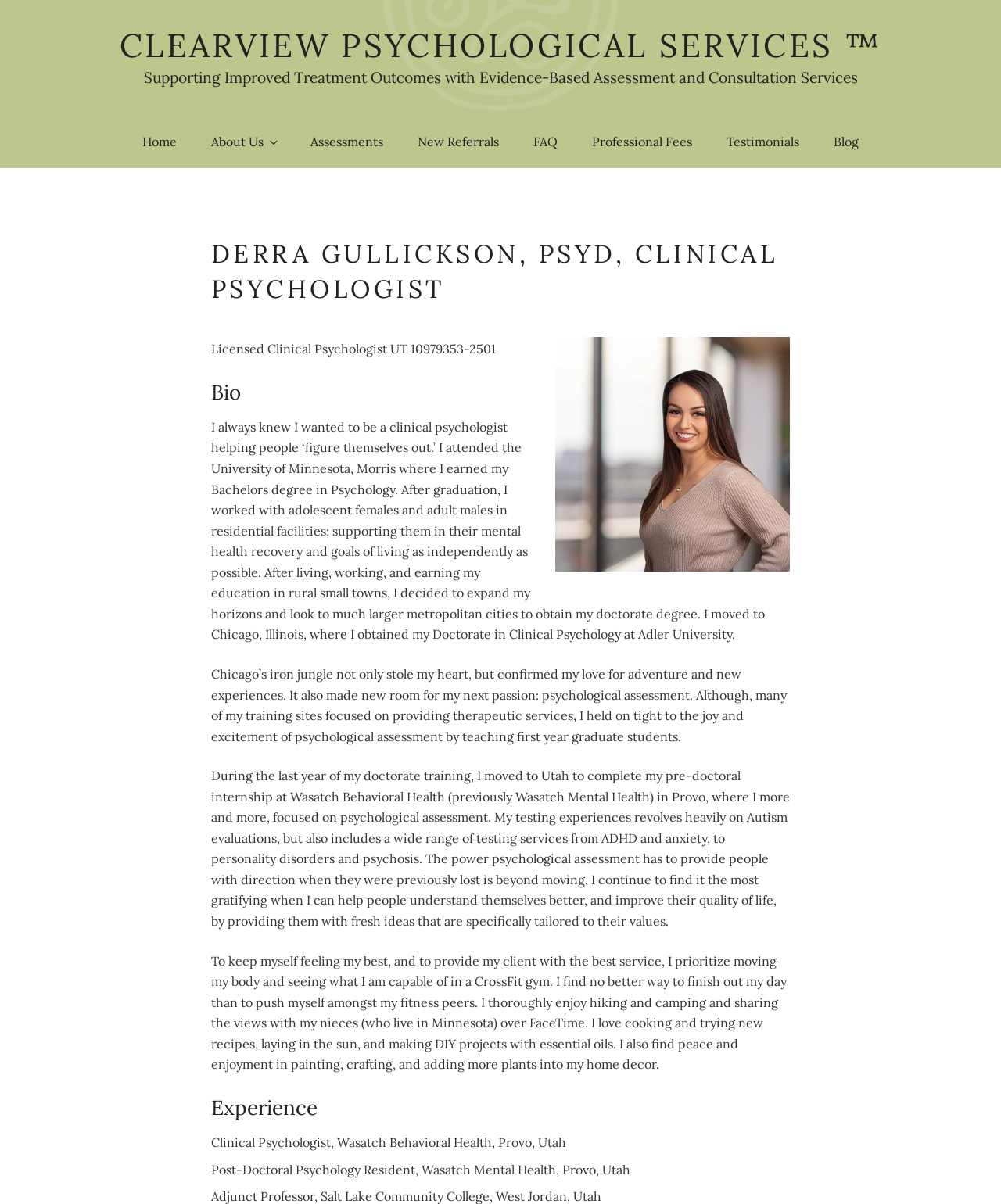What is the name of the organization where Derra Gullickson completed her pre-doctoral internship?
Respond to the question with a well-detailed and thorough answer.

I found the answer by reading the experience section of the webpage, which mentions that Derra Gullickson completed her pre-doctoral internship at Wasatch Behavioral Health in Provo, Utah.